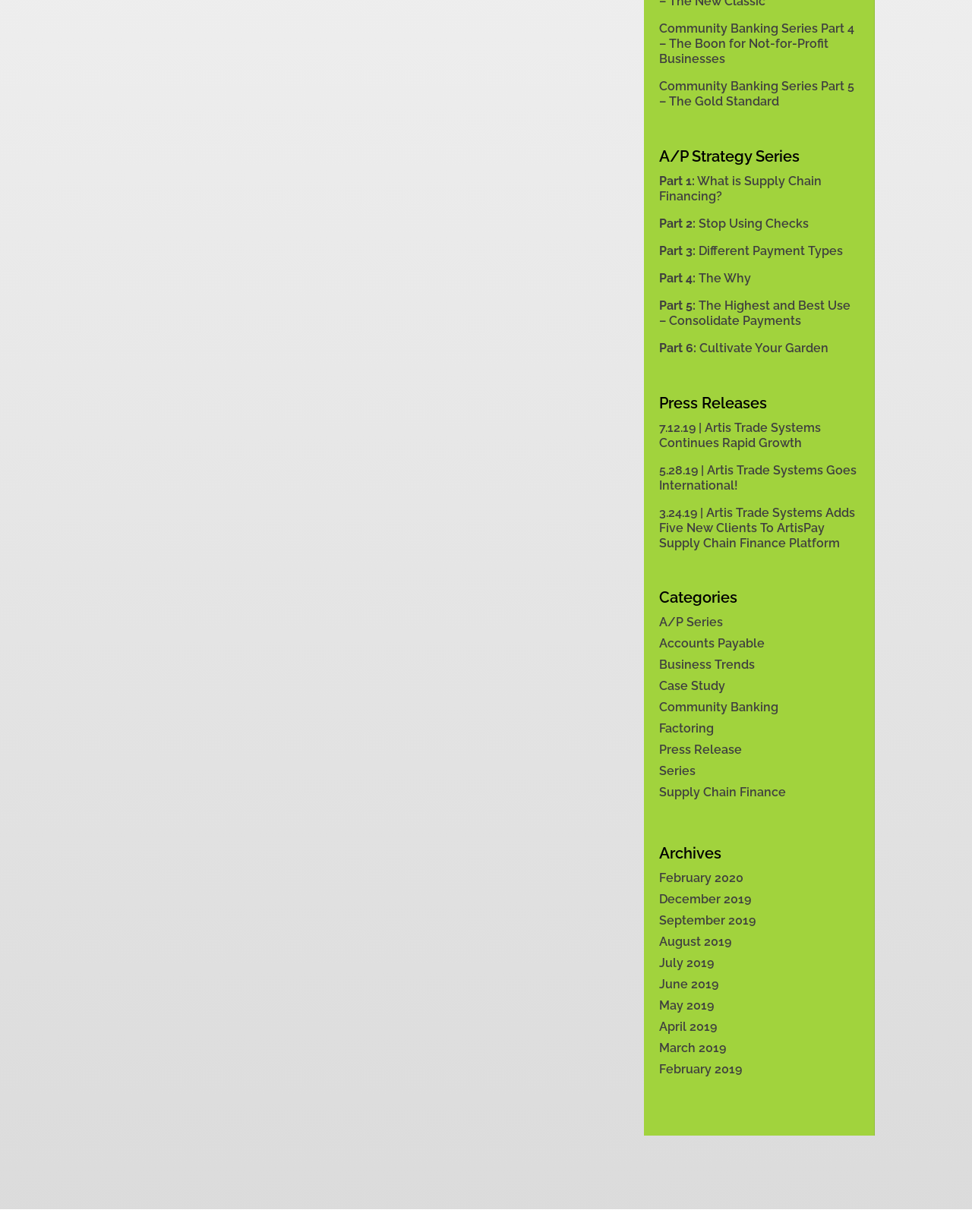Find the bounding box coordinates for the area you need to click to carry out the instruction: "Explore Categories of A/P Series". The coordinates should be four float numbers between 0 and 1, indicated as [left, top, right, bottom].

[0.678, 0.499, 0.744, 0.511]